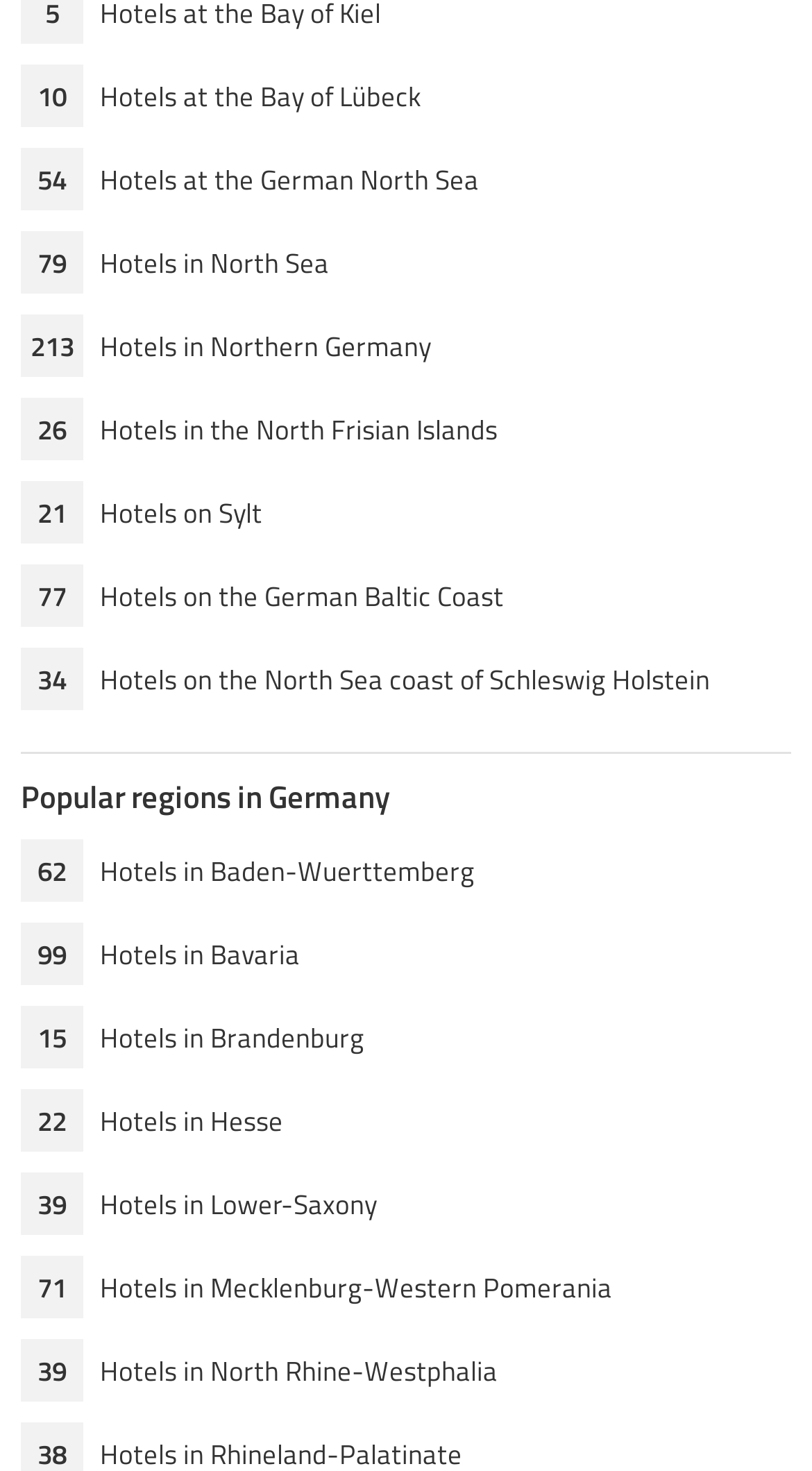From the details in the image, provide a thorough response to the question: Are there any regions with less than 20 hotels?

I checked the list of regions and found that '15 Hotels in Brandenburg', '21 Hotels on Sylt', and '22 Hotels in Hesse' all have less than 20 hotels.